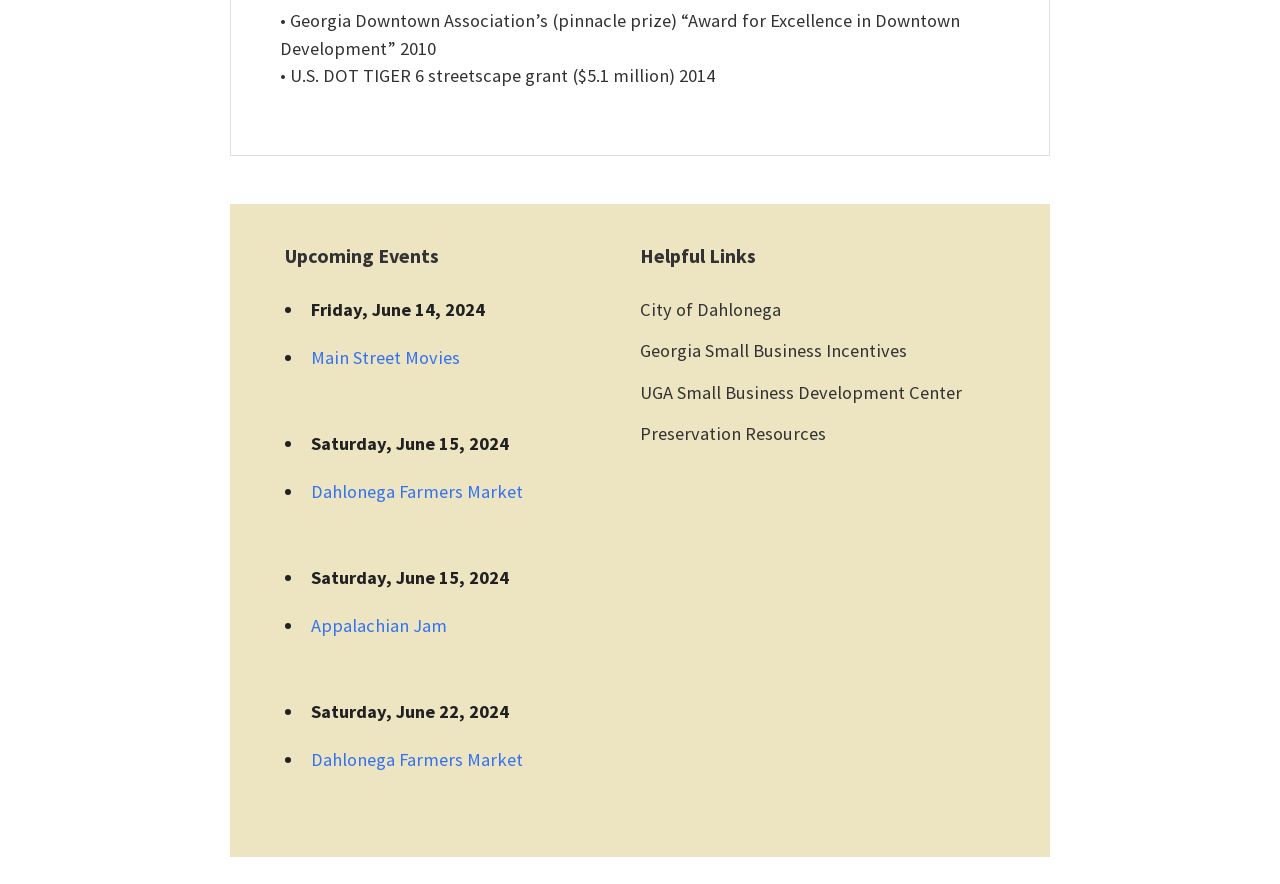Using the provided description City of Dahlonega, find the bounding box coordinates for the UI element. Provide the coordinates in (top-left x, top-left y, bottom-right x, bottom-right y) format, ensuring all values are between 0 and 1.

[0.5, 0.337, 0.61, 0.363]